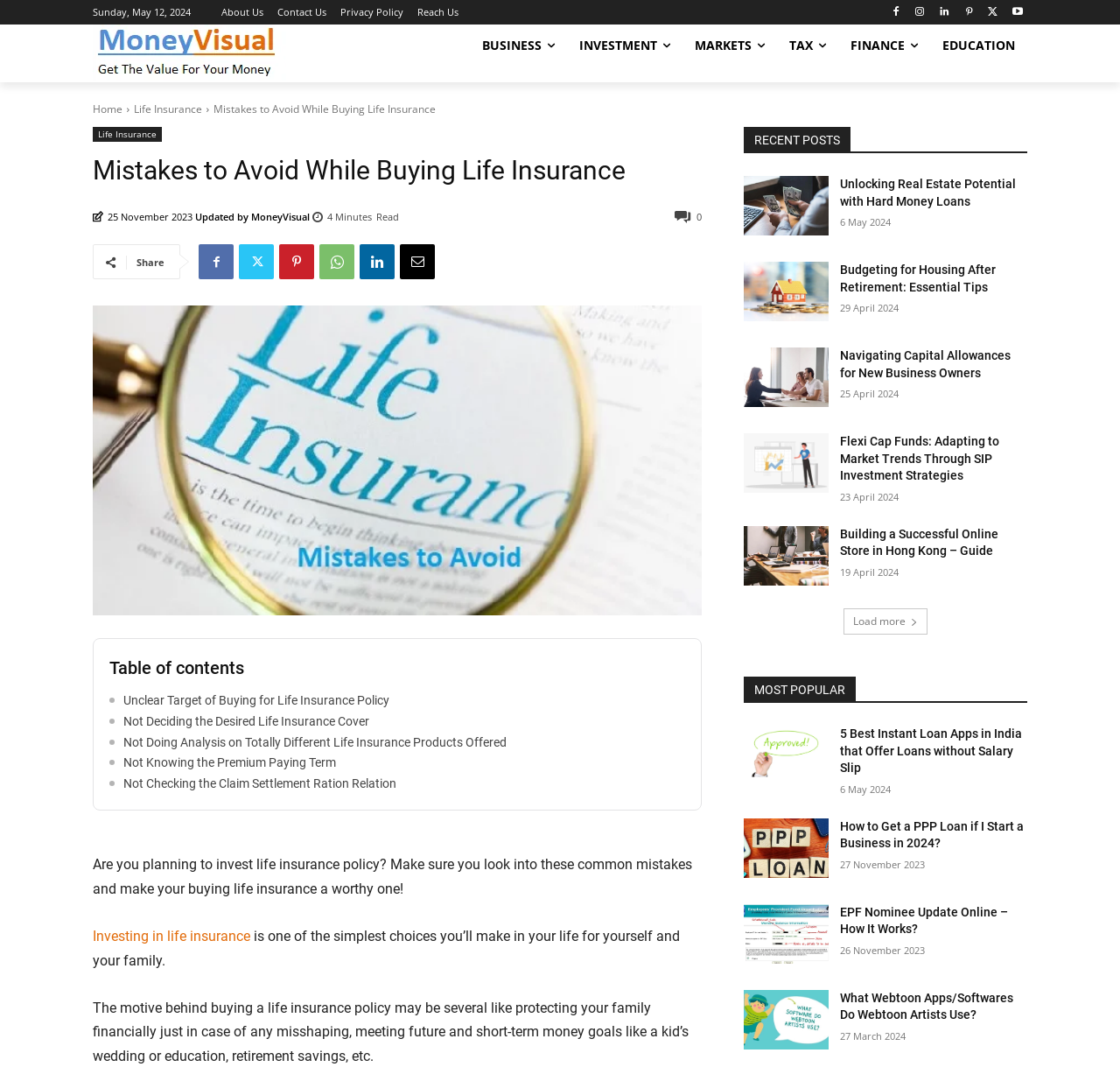Provide the bounding box coordinates of the area you need to click to execute the following instruction: "Share the article on social media".

[0.122, 0.24, 0.147, 0.252]